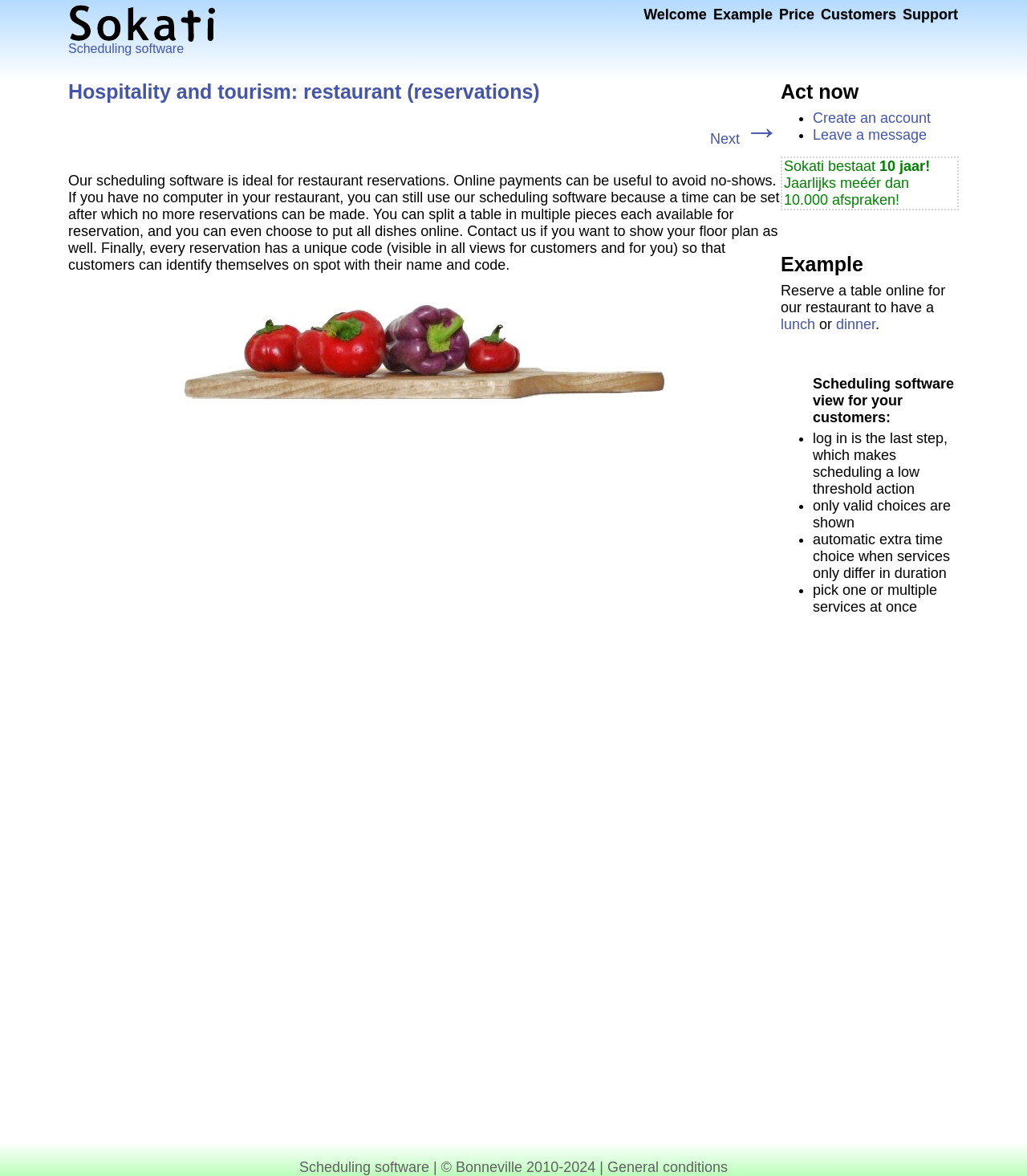Based on the element description Leave a message, identify the bounding box of the UI element in the given webpage screenshot. The coordinates should be in the format (top-left x, top-left y, bottom-right x, bottom-right y) and must be between 0 and 1.

[0.791, 0.108, 0.902, 0.122]